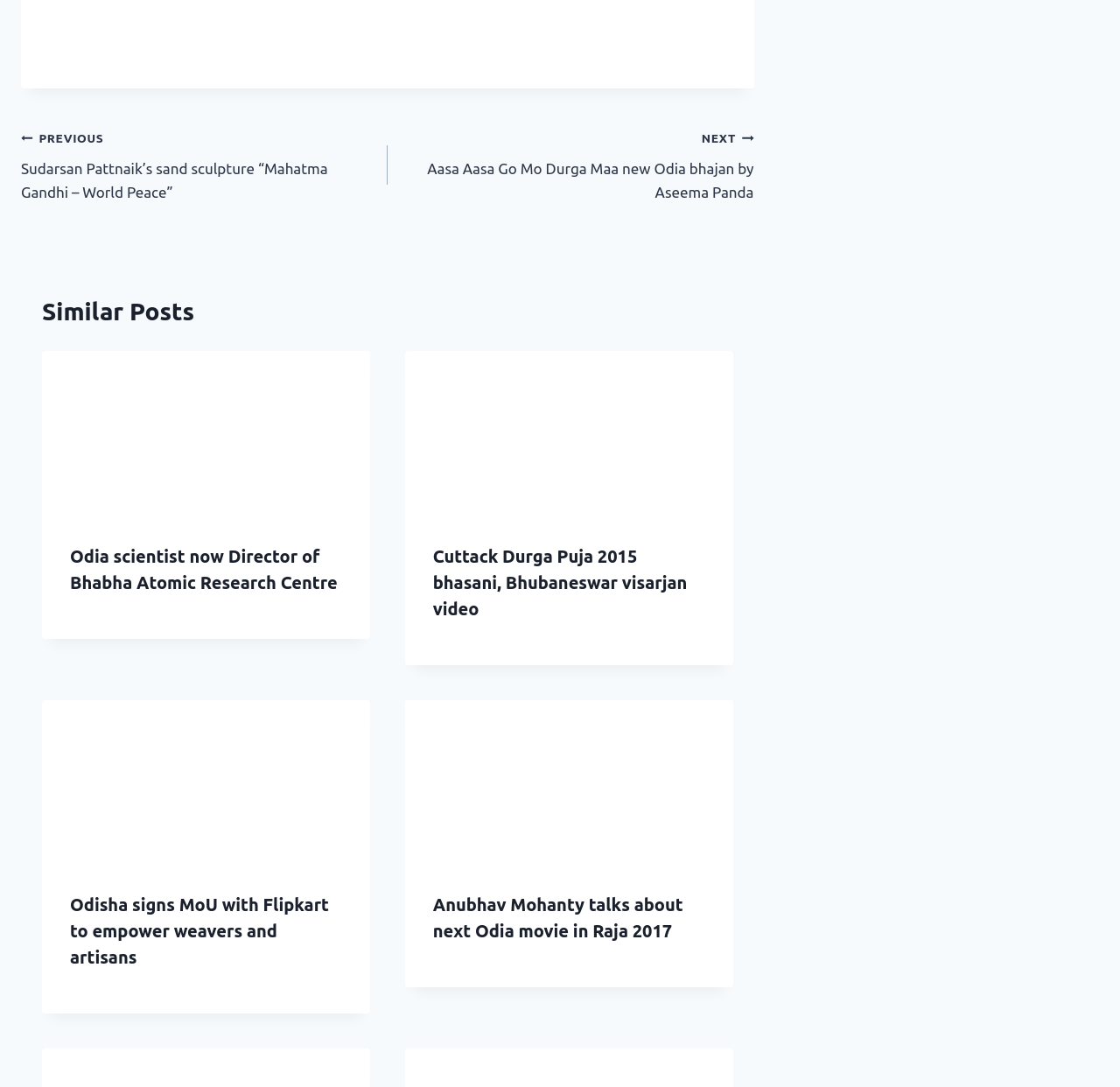Locate the bounding box coordinates of the item that should be clicked to fulfill the instruction: "Subscribe to the magazine".

None